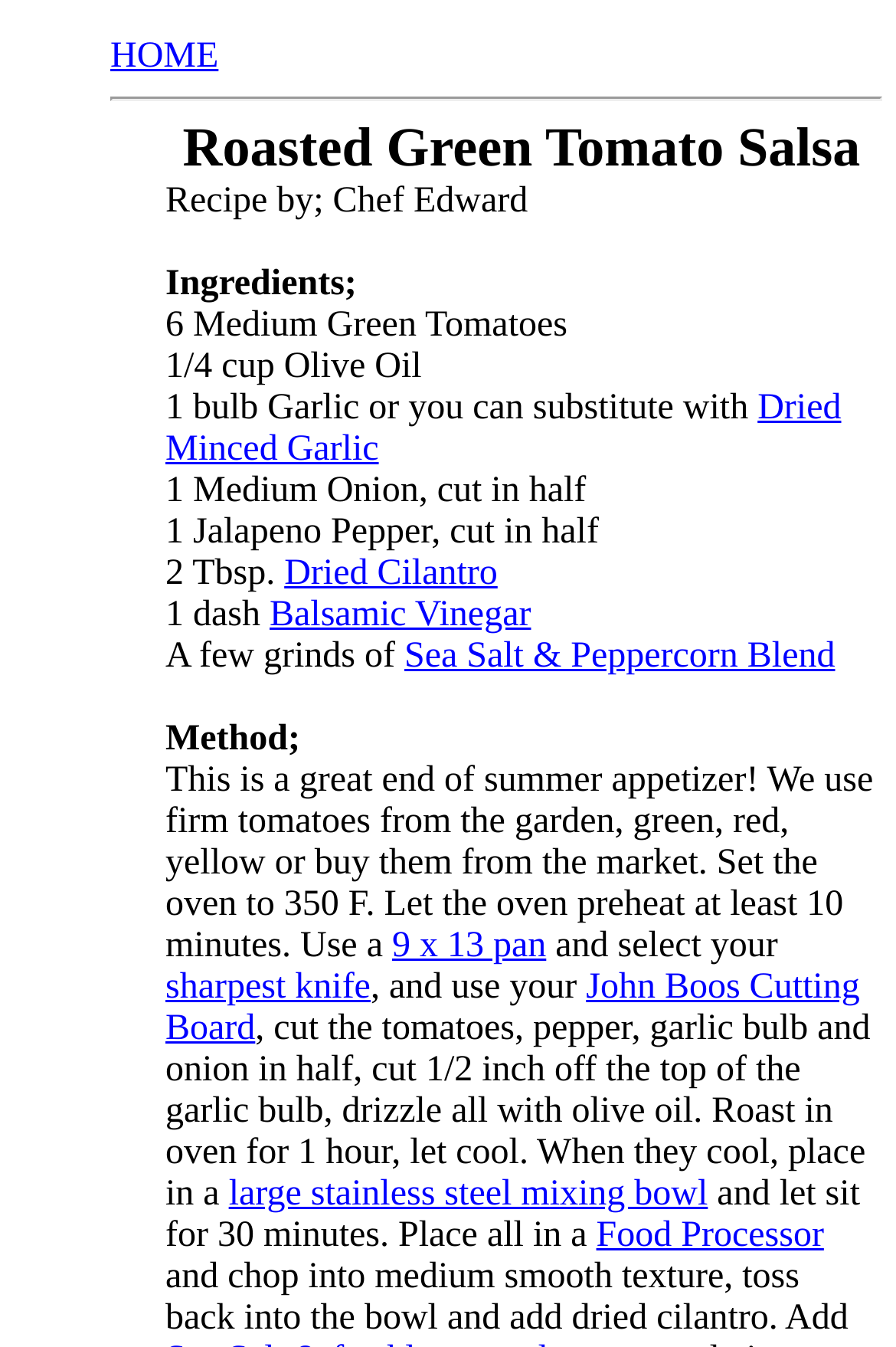What is the purpose of the recipe?
Using the image, provide a concise answer in one word or a short phrase.

End of summer appetizer